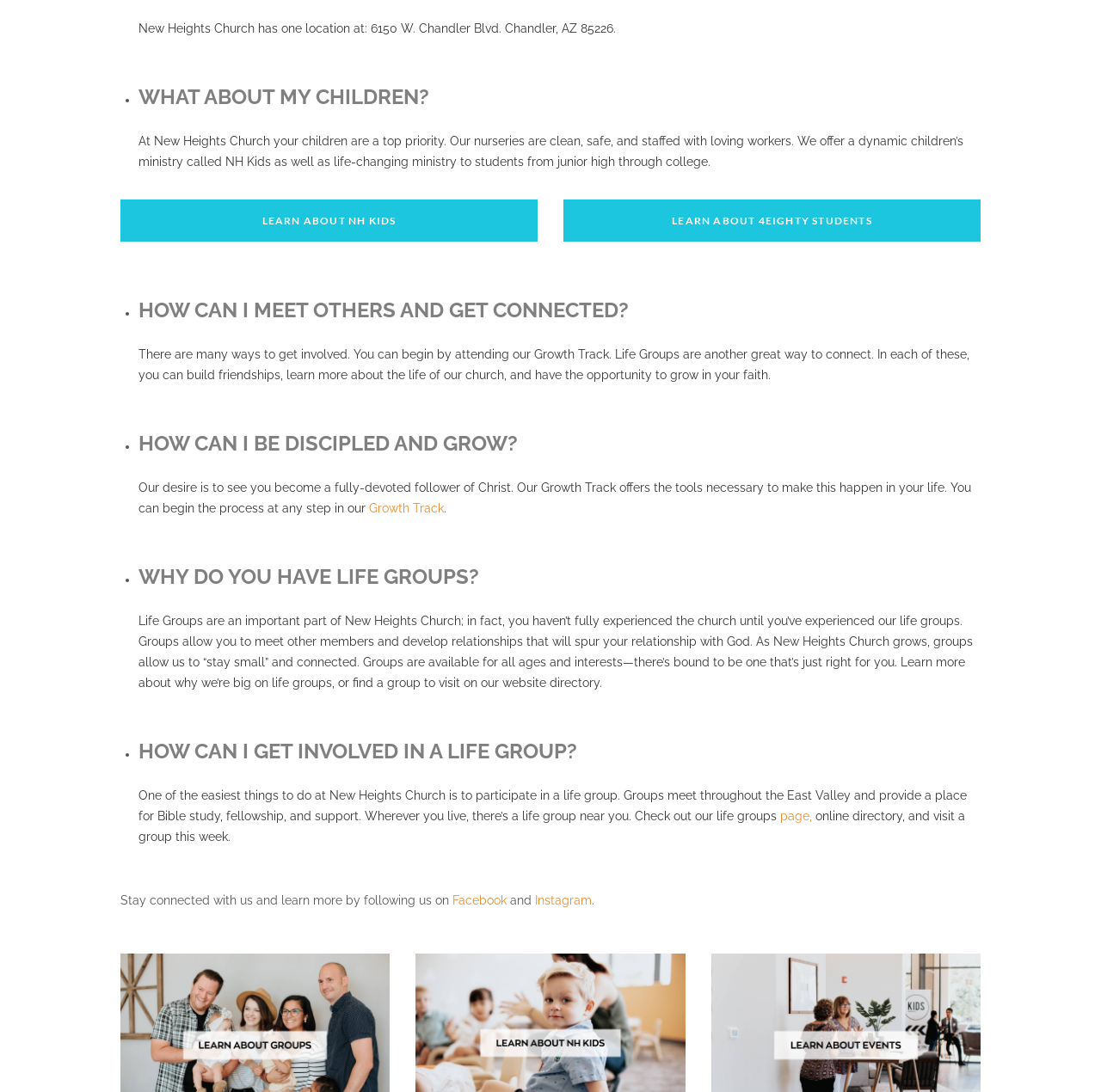Give a one-word or short phrase answer to this question: 
What is the purpose of life groups?

To meet other members and develop relationships